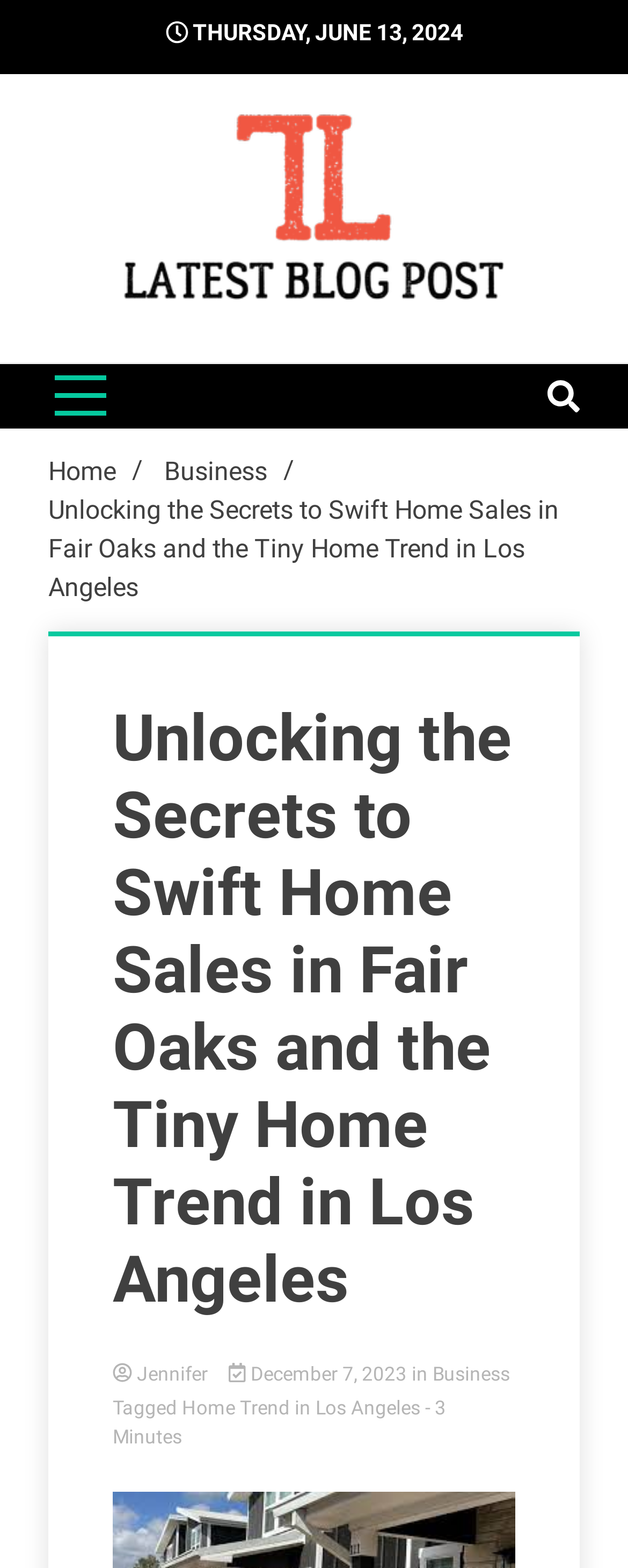Respond to the question below with a single word or phrase:
What is the topic of the blog post?

Home Trend in Los Angeles